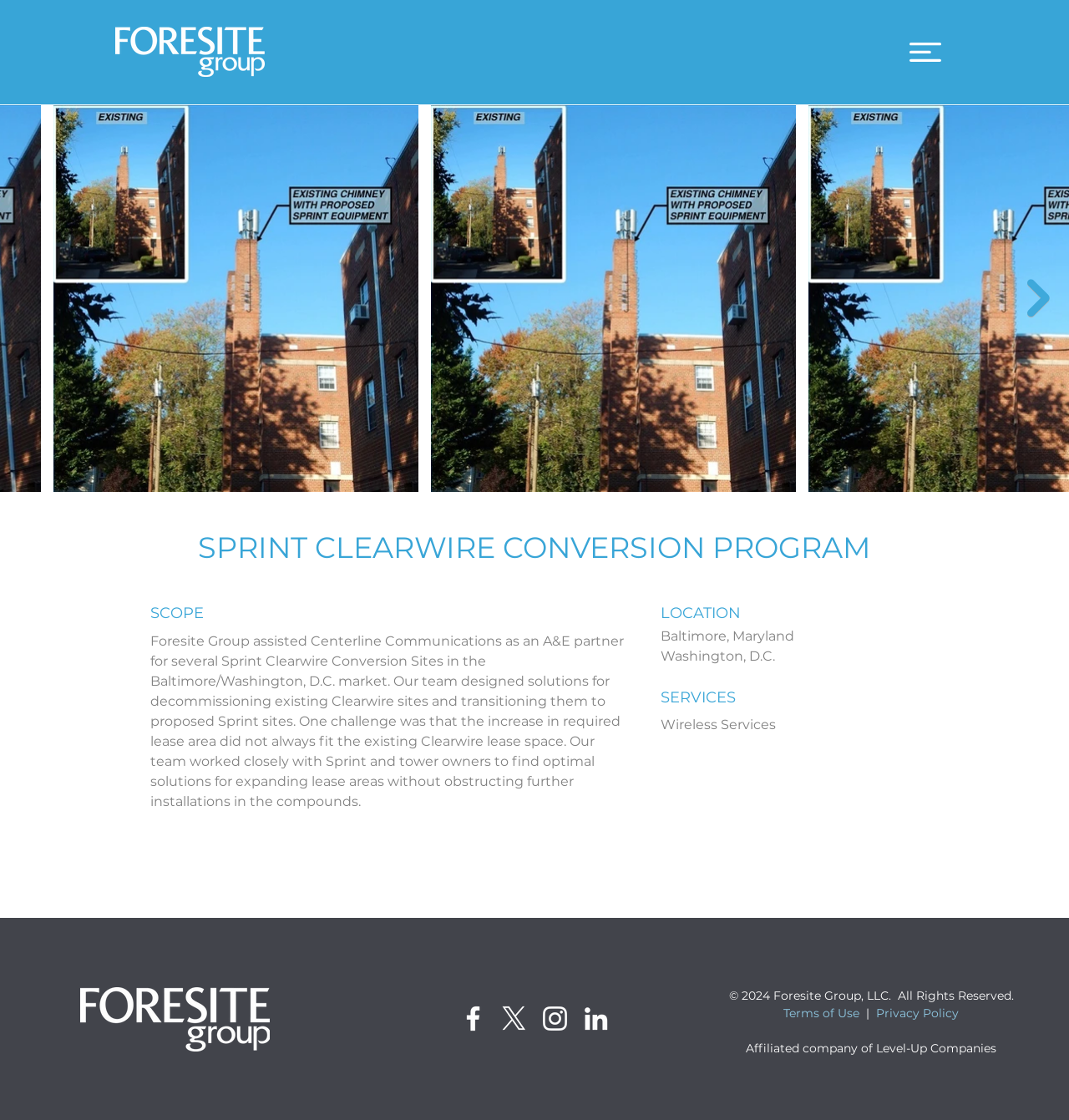Find the bounding box coordinates of the UI element according to this description: "aria-label="LinkedIn"".

[0.542, 0.895, 0.573, 0.924]